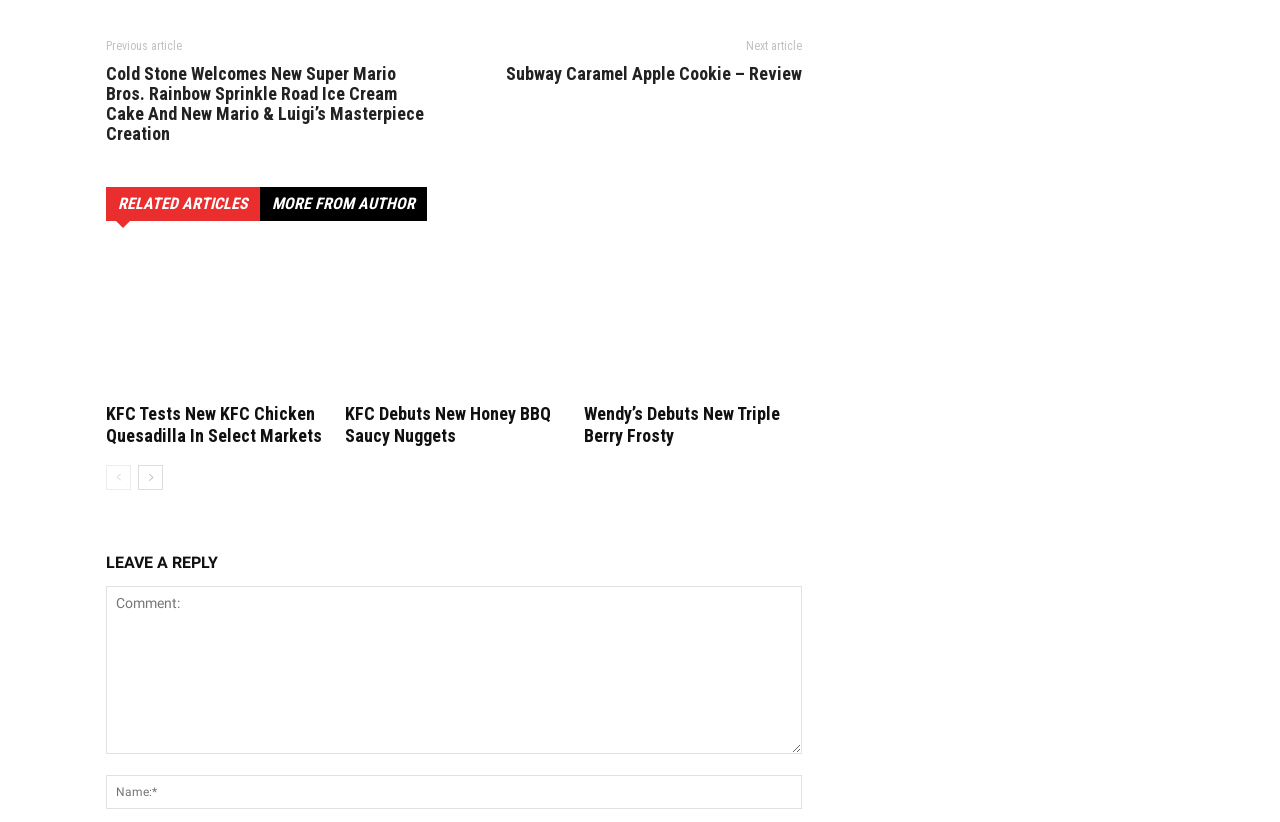How many images are shown on this page? Look at the image and give a one-word or short phrase answer.

3